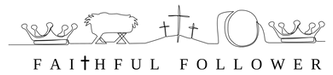Elaborate on all the key elements and details present in the image.

The image features a minimalist and symbolic design representing the theme of faithfulness. It prominently displays the words "FAITHFUL FOLLOWER" in a bold, uppercase font. Surrounding the text are various Christian symbols: two crowns at either end, which may signify royalty or the heavenly reward, and a central figure of a lamb, symbolizing innocence and often associated with Jesus Christ. Between these elements is a cross, symbolizing sacrifice and redemption. The overall composition evokes a sense of devotion and commitment to faith, resonating with the message of following spiritual guidance. This design captures the essence of a faithful believer's journey, blending simplicity with profound meaning.